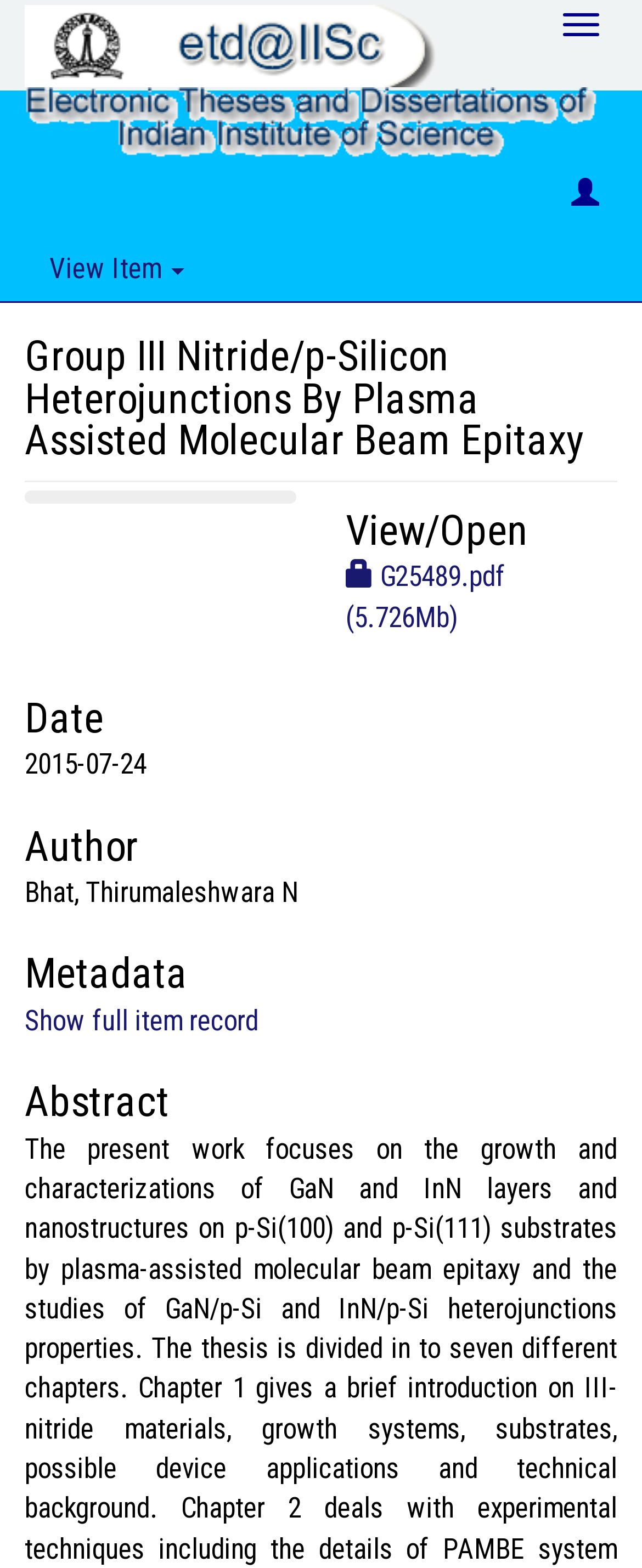From the webpage screenshot, identify the region described by Show full item record. Provide the bounding box coordinates as (top-left x, top-left y, bottom-right x, bottom-right y), with each value being a floating point number between 0 and 1.

[0.038, 0.64, 0.403, 0.661]